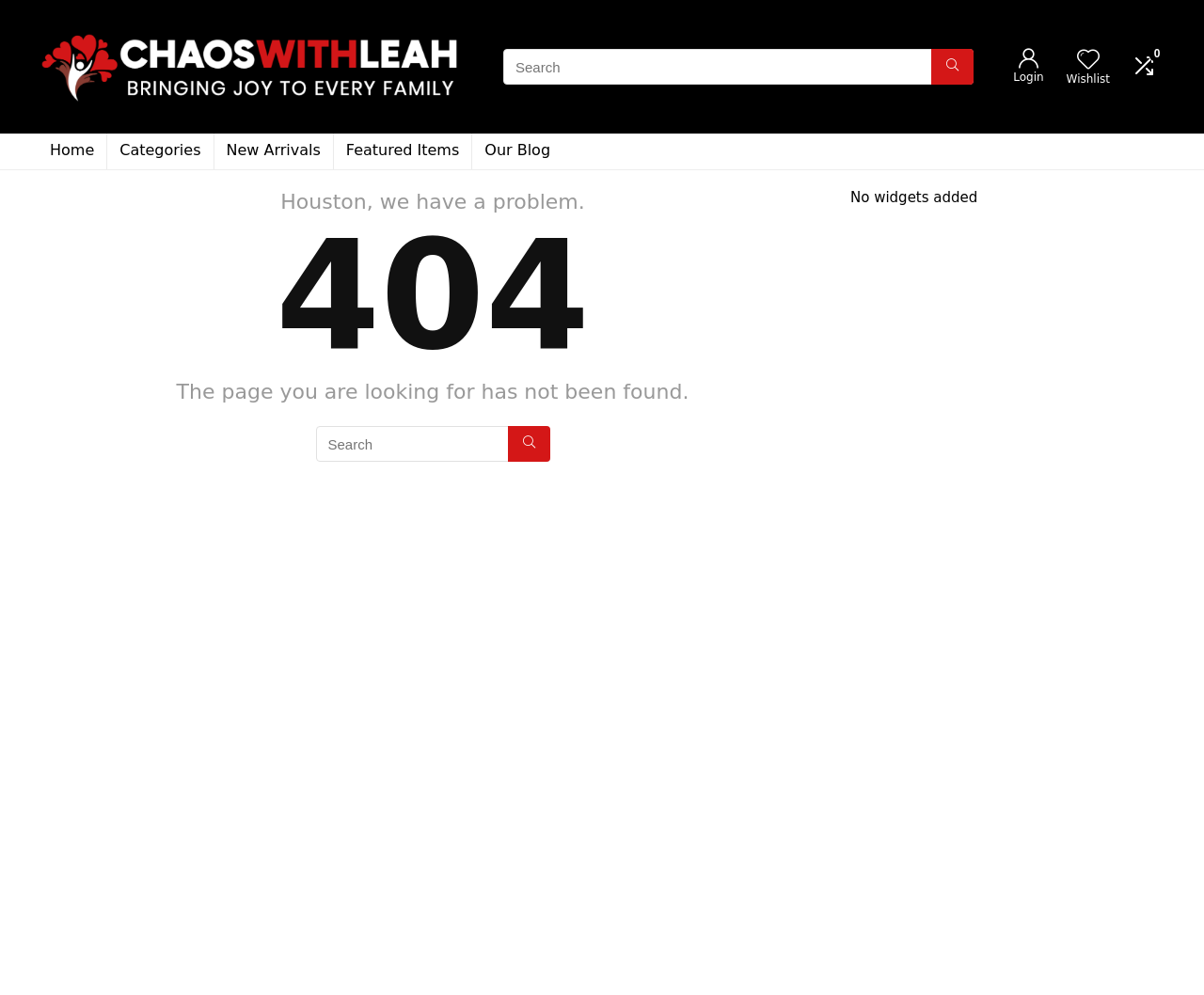Refer to the image and provide an in-depth answer to the question:
What is the name of the website?

The name of the website can be found in the link element with the text 'ChaosWithLeah' at the top of the webpage, which is also the root element's text.